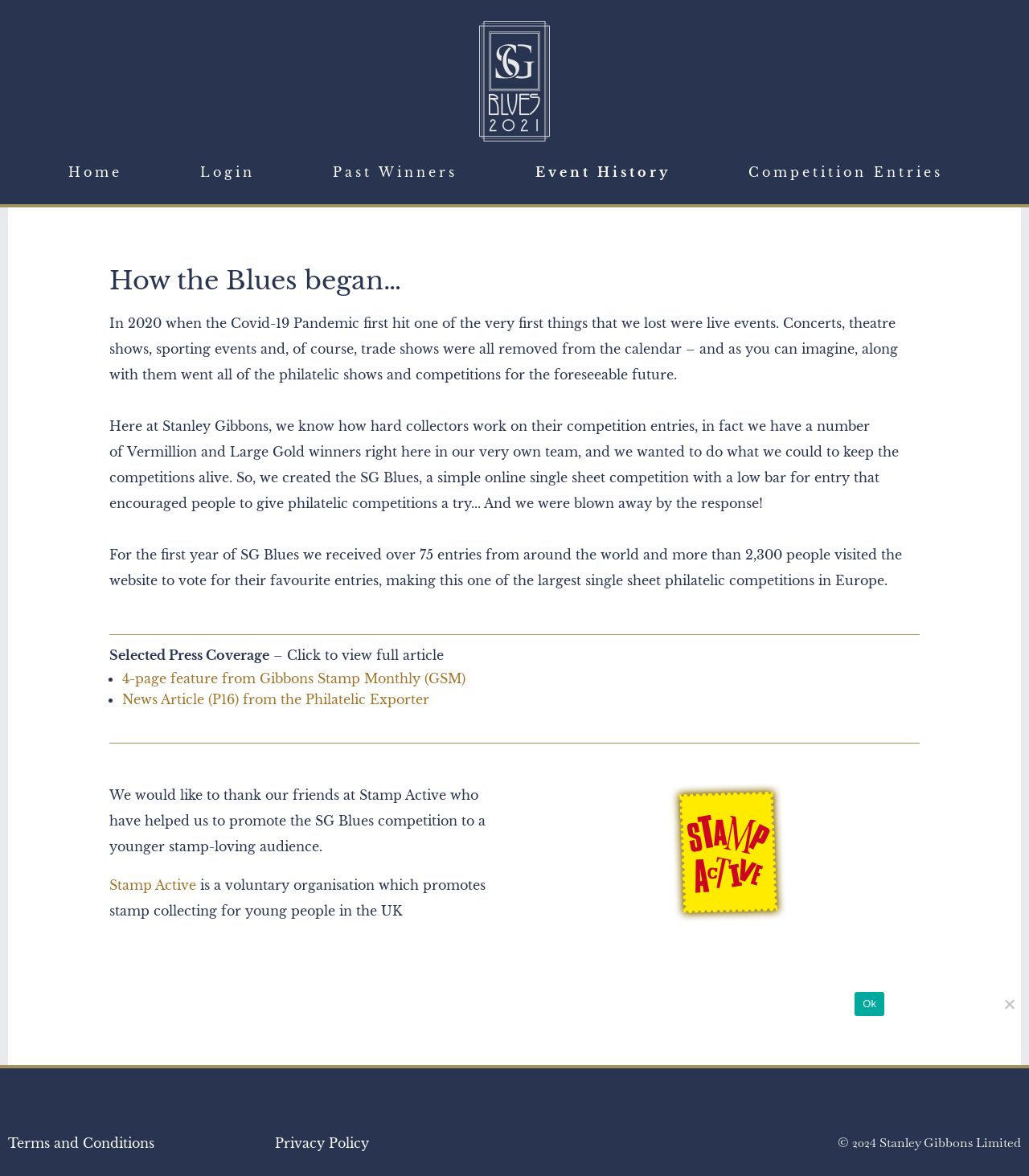Locate the bounding box coordinates of the item that should be clicked to fulfill the instruction: "Click the Home link".

[0.066, 0.12, 0.119, 0.172]